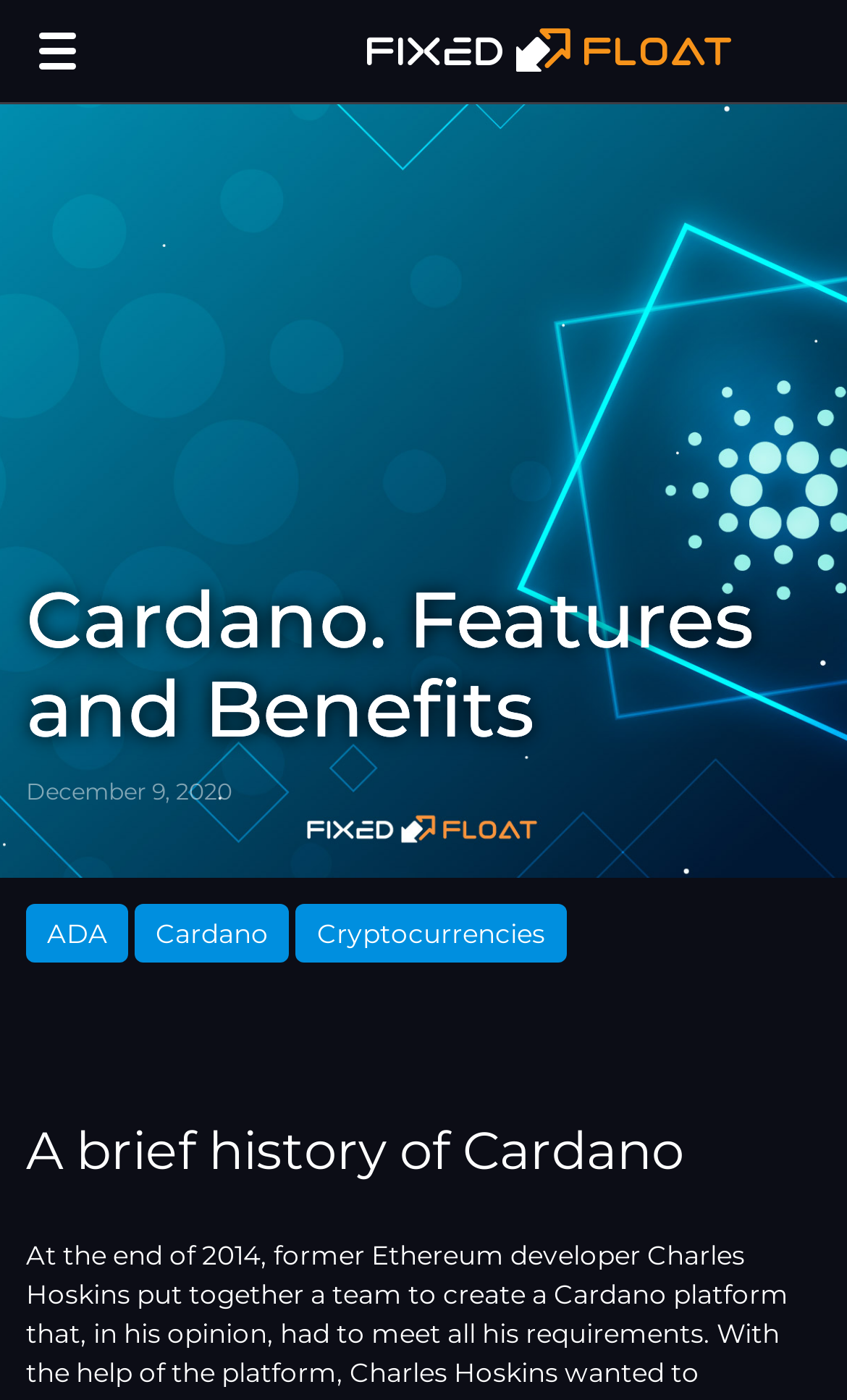How many child elements does the root element have?
Please describe in detail the information shown in the image to answer the question.

I found the number of child elements of the root element by counting its children, which are the link element, the header element, and two other elements, for a total of 4 child elements.